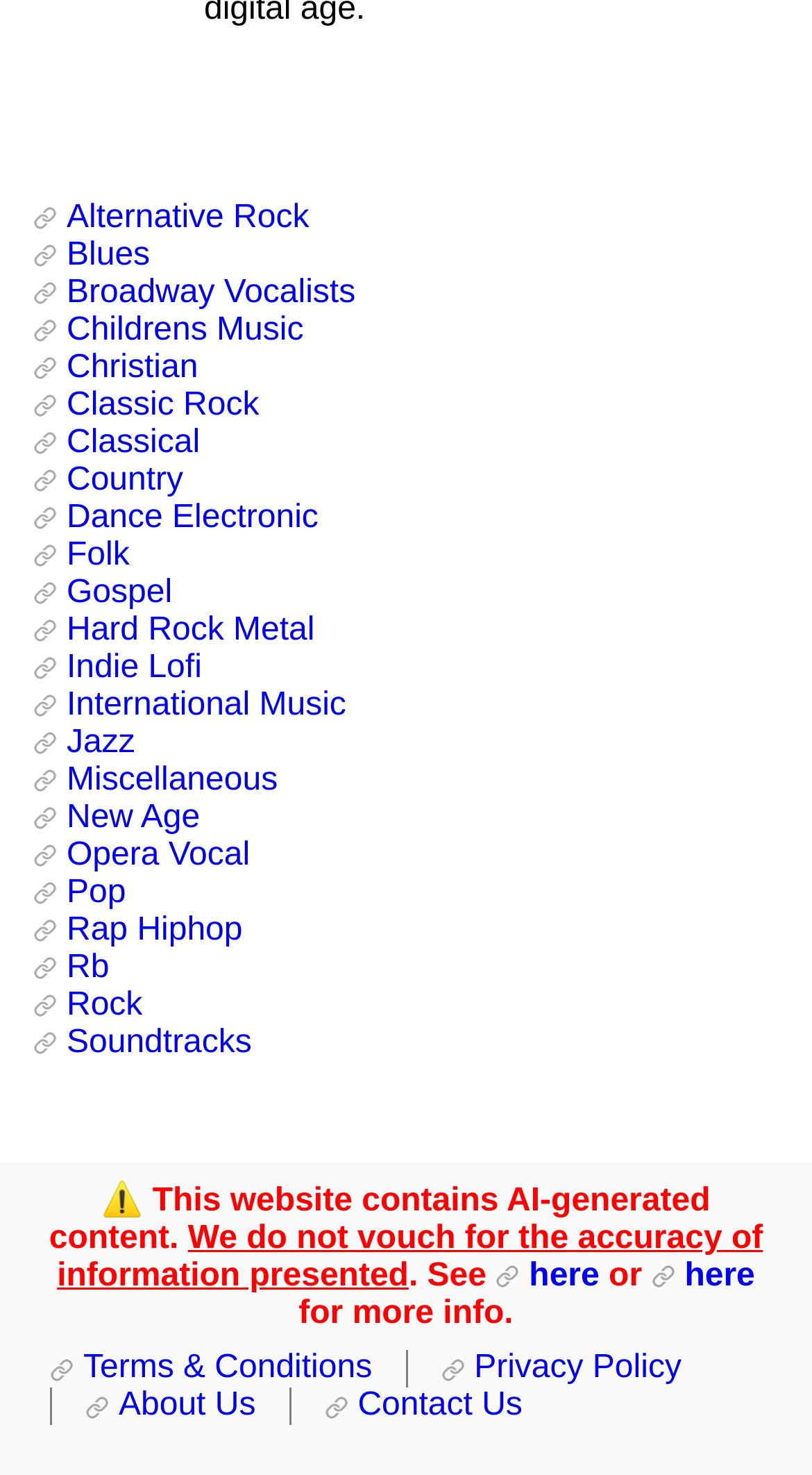What is the position of the 'Pop' music genre link?
Examine the image and give a concise answer in one word or a short phrase.

Above 'Rap Hiphop'